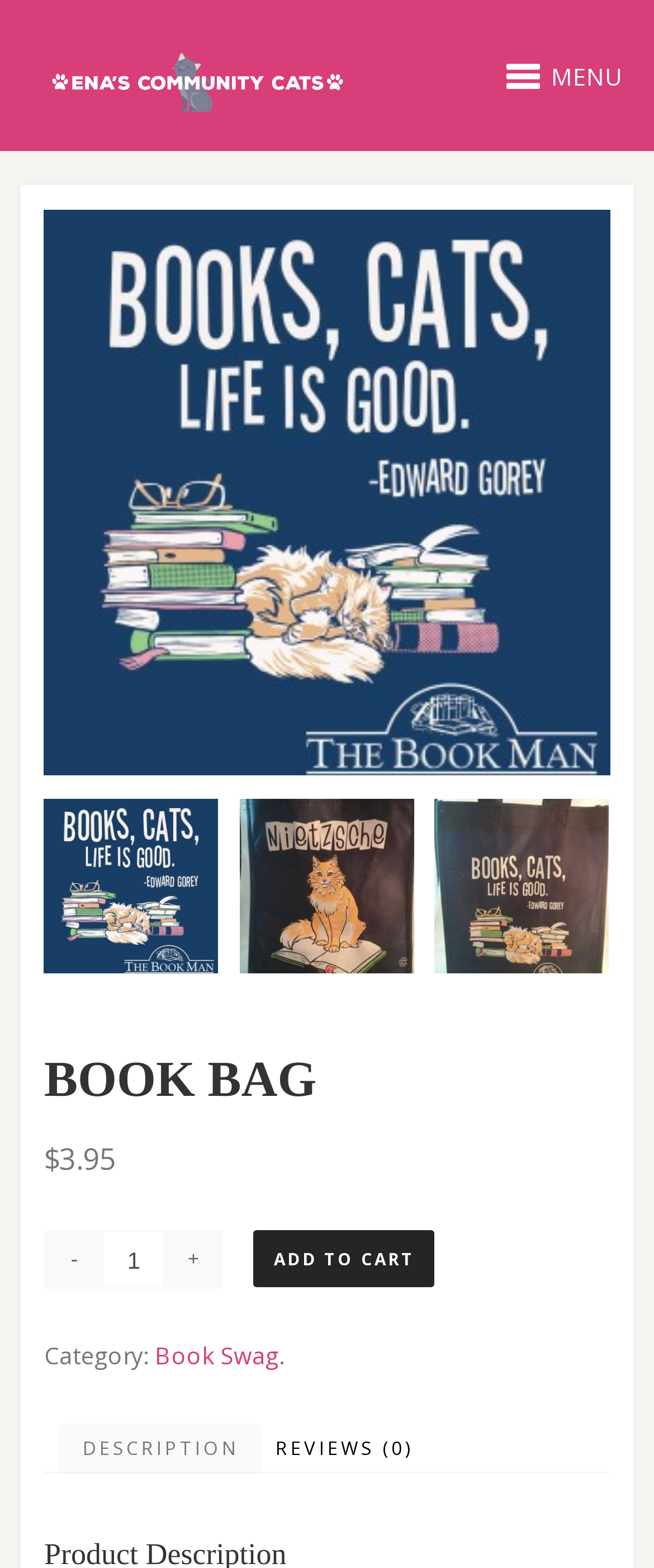Give a detailed account of the webpage.

The webpage is about a book bag product from Ena's Community Cats. At the top left, there is a link and an image with the text "Ena's Community Cats". On the top right, there is a static text "MENU". 

Below the top section, there are three links with images, arranged horizontally, displaying different book bag designs: "Books Cats Life is Good", "Nietzche Book Bag", and "bookbag4". 

Underneath the book bag designs, there is a heading "BOOK BAG" followed by the product price "$3.95". Below the price, there is a quantity selection section with a minus button, a spin button to input the quantity, and a plus button. 

To the right of the quantity selection section, there is an "ADD TO CART" button. 

Further down, there is a category section with the text "Category:" and a link to "Book Swag". 

At the bottom, there are two links: "DESCRIPTION" and "REVIEWS (0)".